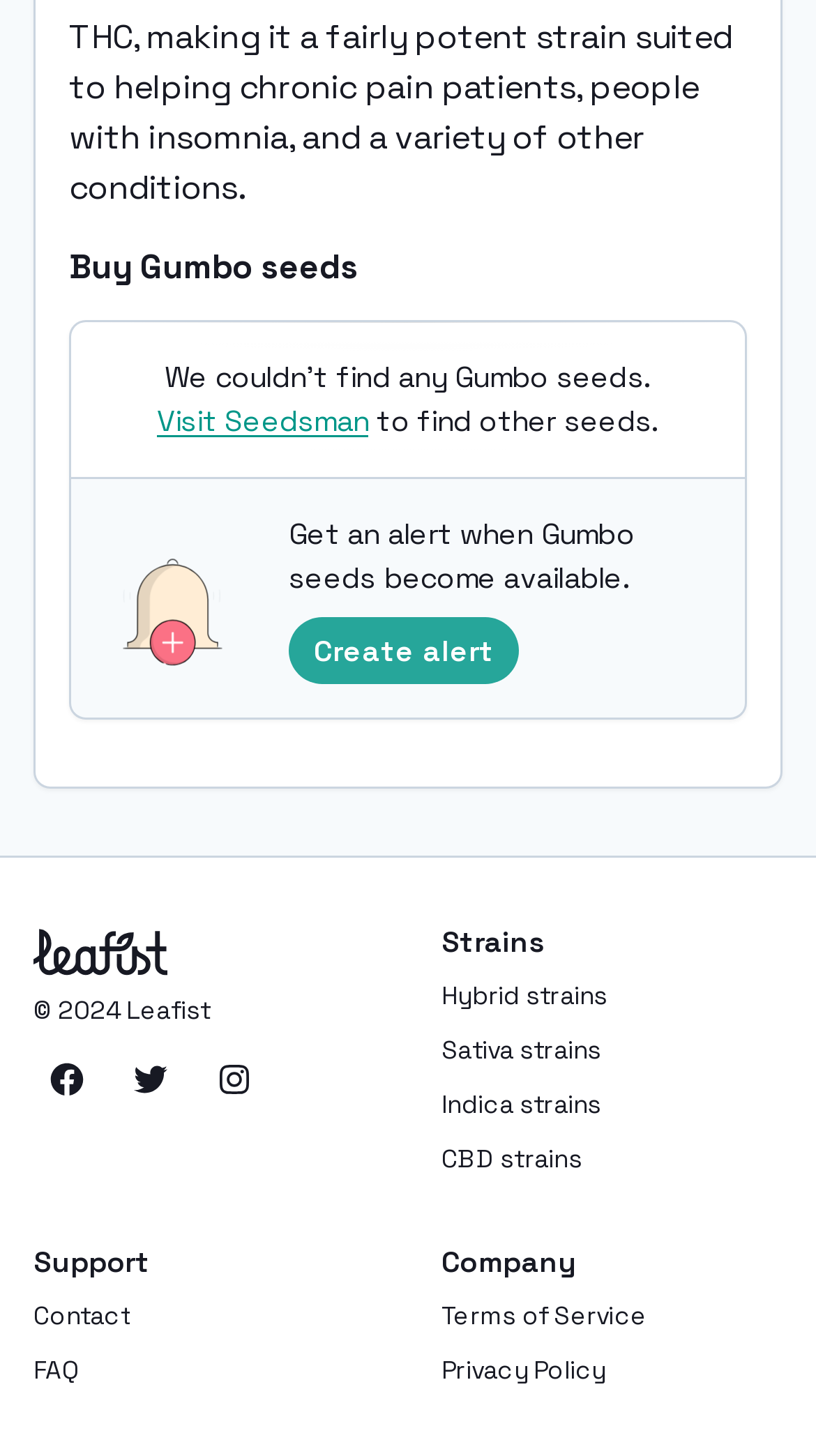Determine the bounding box coordinates of the target area to click to execute the following instruction: "Go to Hybrid strains."

[0.541, 0.671, 0.745, 0.697]